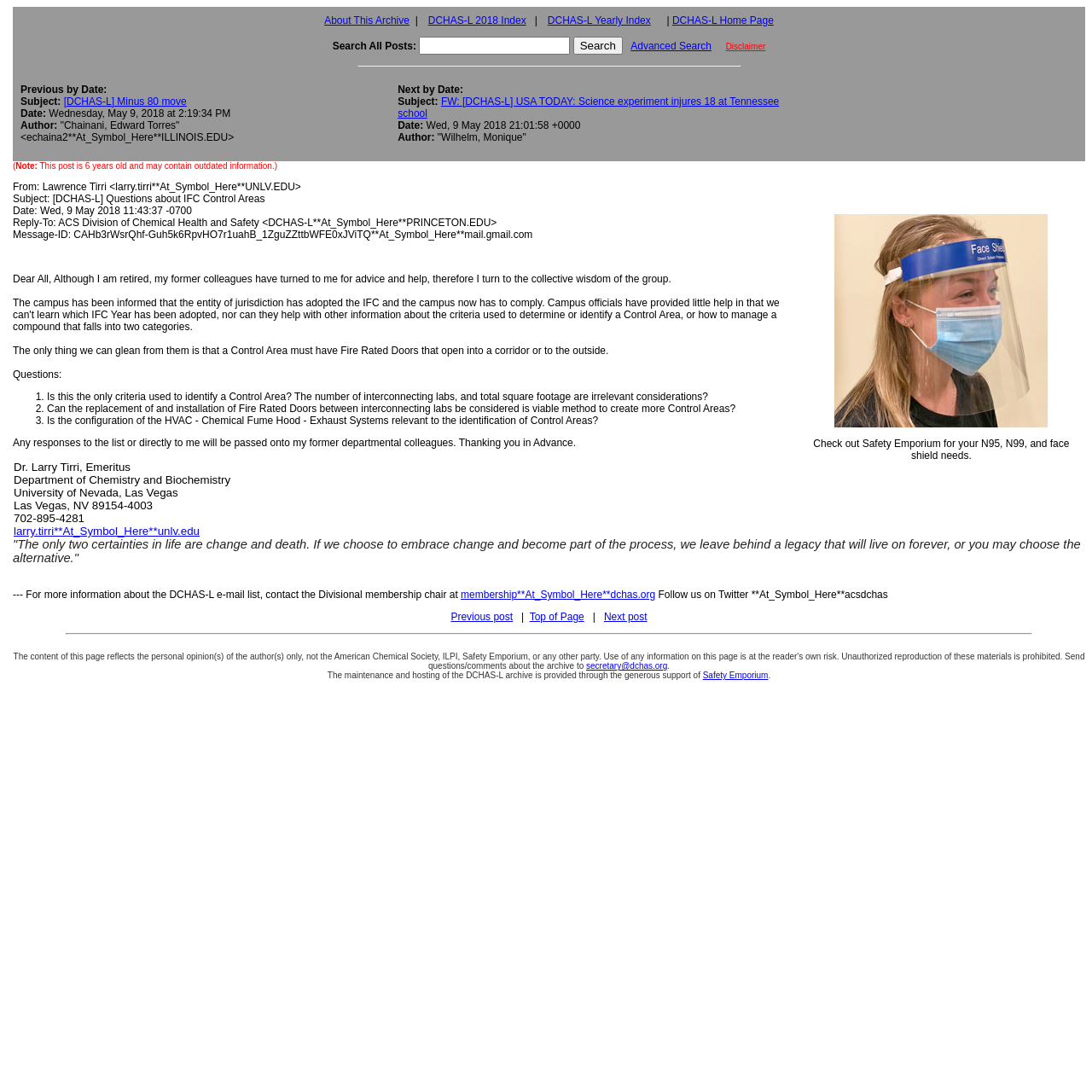Please predict the bounding box coordinates of the element's region where a click is necessary to complete the following instruction: "Check out Safety Emporium for your N95, N99, and face shield needs". The coordinates should be represented by four float numbers between 0 and 1, i.e., [left, top, right, bottom].

[0.745, 0.401, 0.979, 0.423]